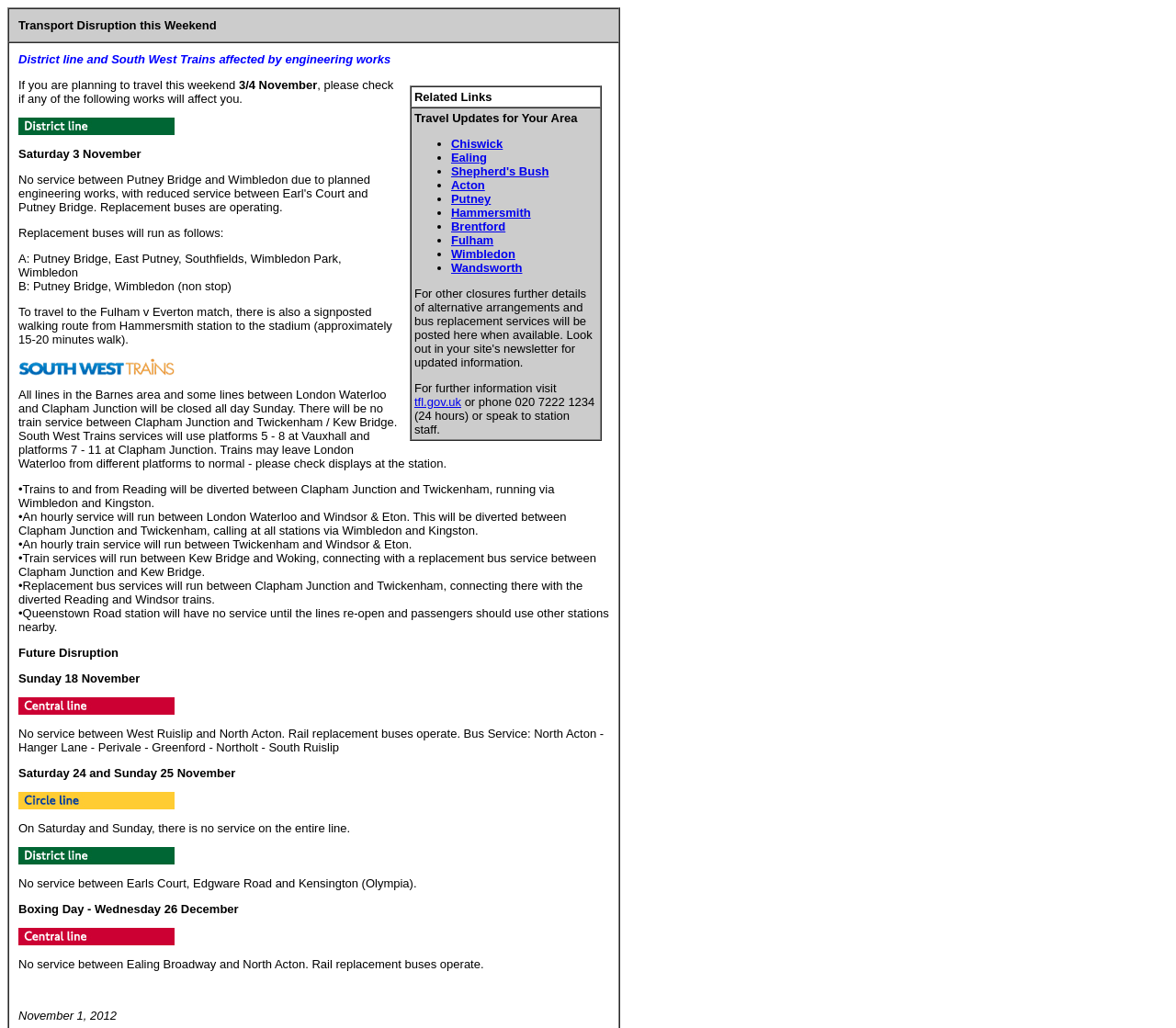From the element description Shepherd's Bush, predict the bounding box coordinates of the UI element. The coordinates must be specified in the format (top-left x, top-left y, bottom-right x, bottom-right y) and should be within the 0 to 1 range.

[0.384, 0.16, 0.467, 0.173]